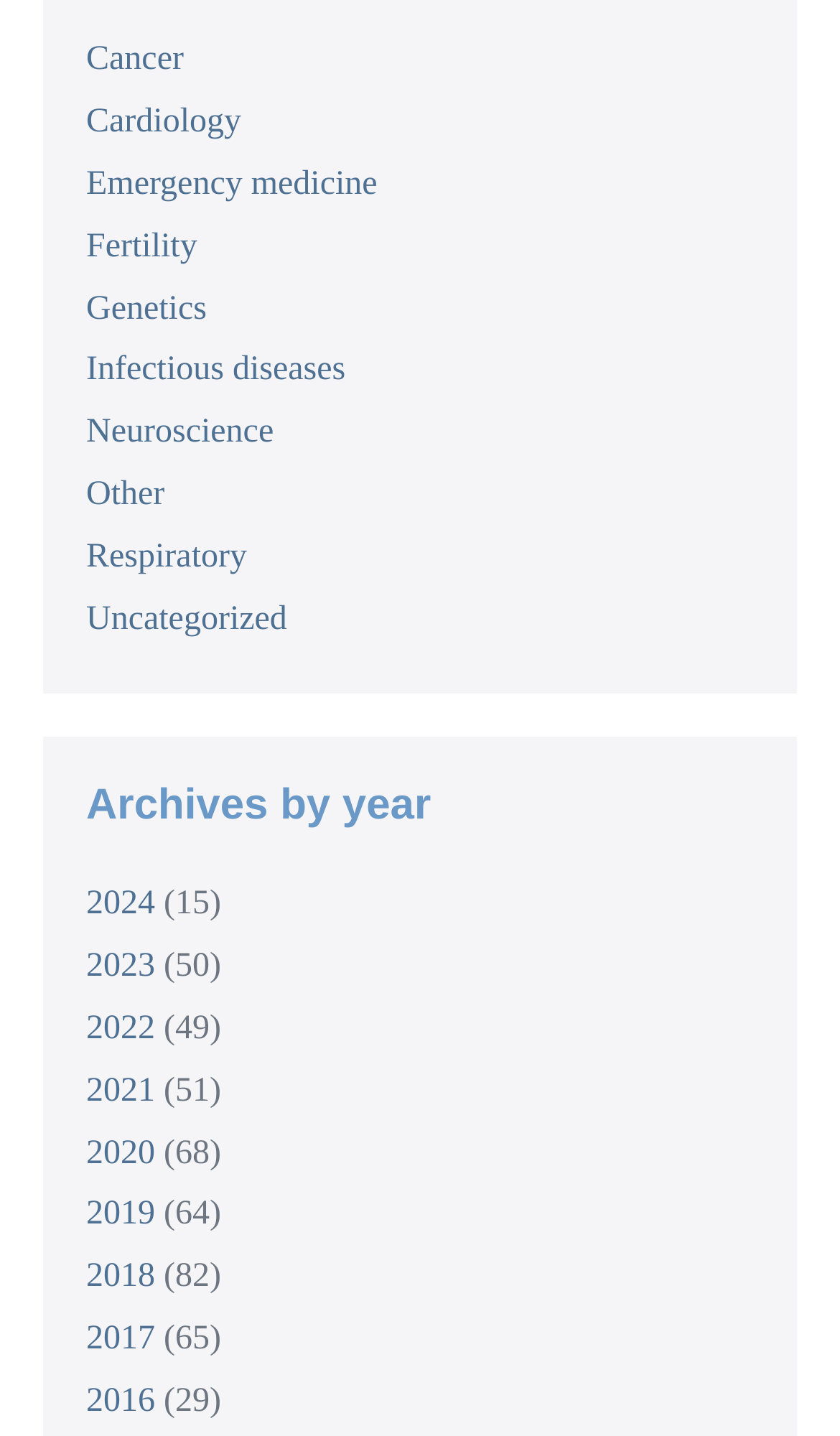Give the bounding box coordinates for this UI element: "Infectious diseases". The coordinates should be four float numbers between 0 and 1, arranged as [left, top, right, bottom].

[0.103, 0.245, 0.411, 0.27]